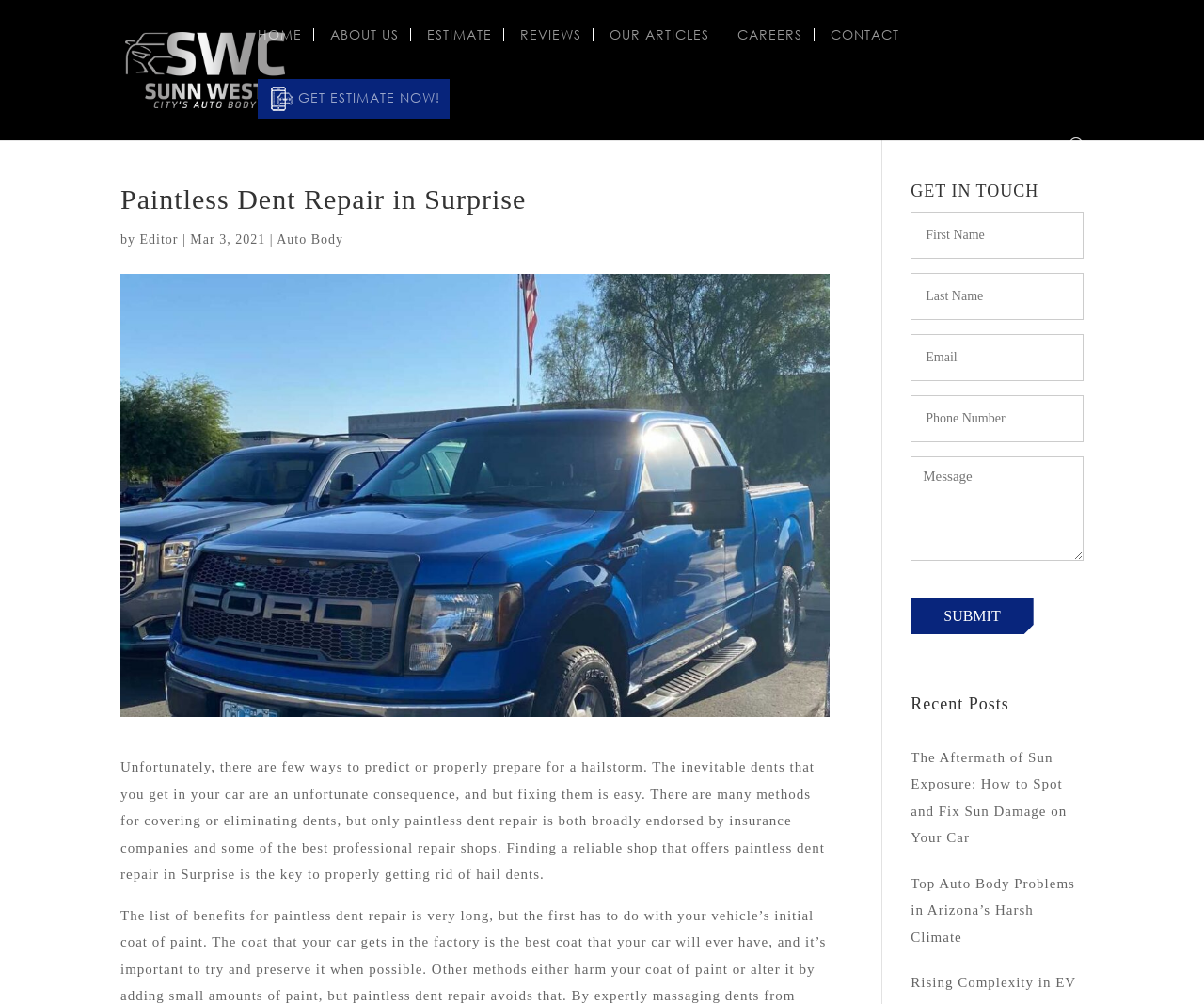Highlight the bounding box coordinates of the element that should be clicked to carry out the following instruction: "Click on the 'The Aftermath of Sun Exposure: How to Spot and Fix Sun Damage on Your Car' link". The coordinates must be given as four float numbers ranging from 0 to 1, i.e., [left, top, right, bottom].

[0.756, 0.747, 0.886, 0.842]